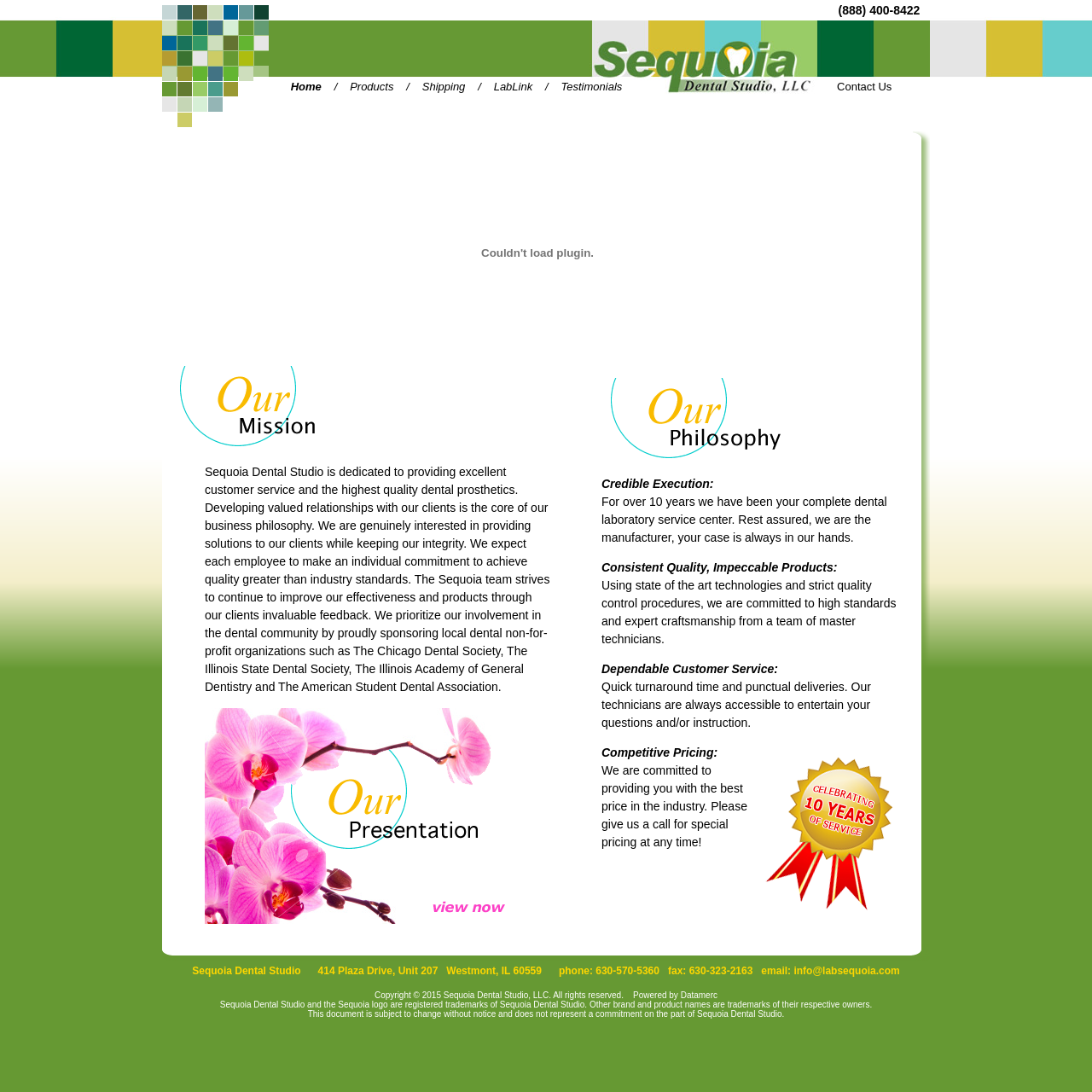What is the philosophy of Sequoia Dental Studio?
Using the visual information, respond with a single word or phrase.

Credible Execution